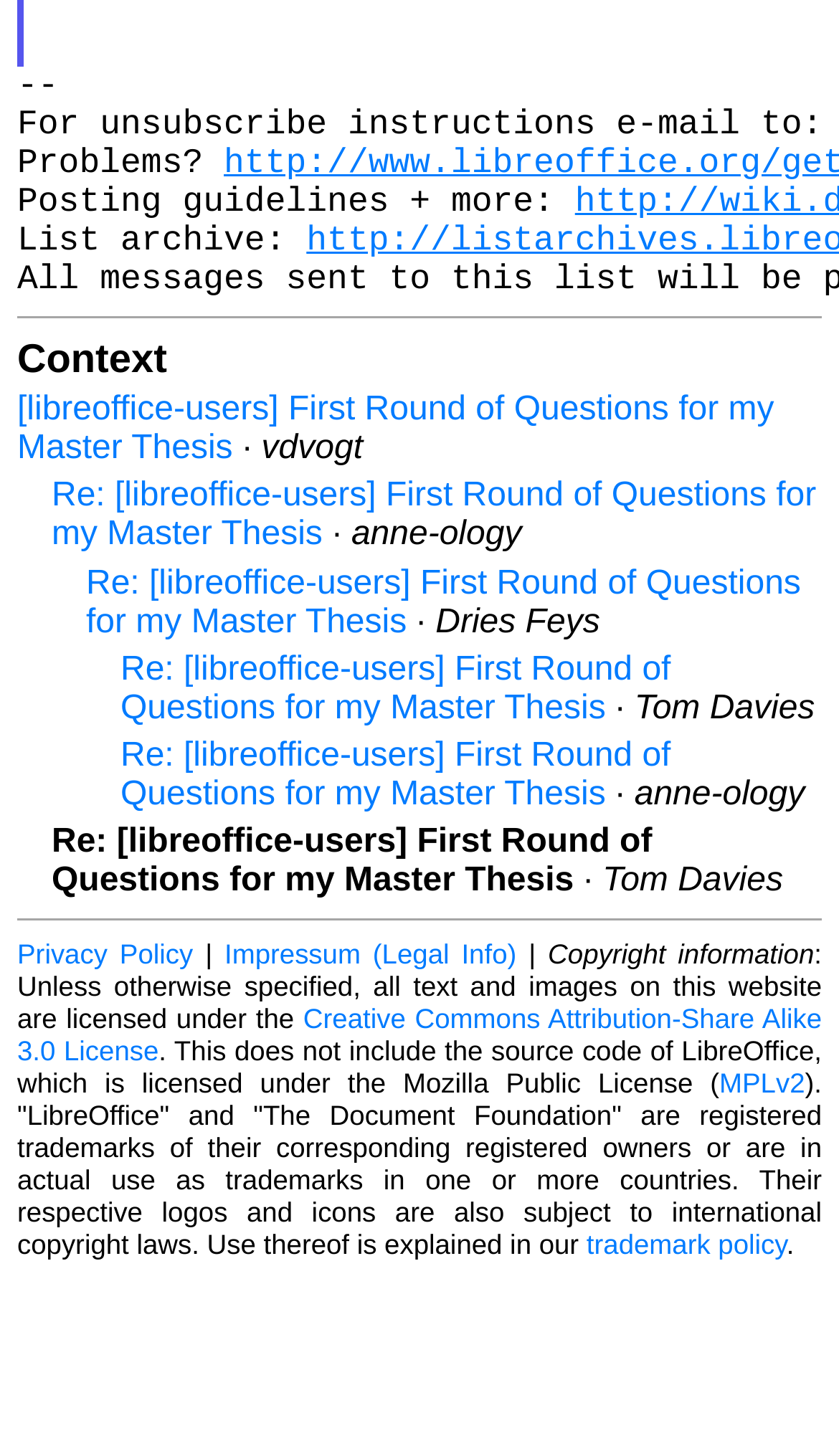Please give a one-word or short phrase response to the following question: 
How many replies are there to the first post?

4